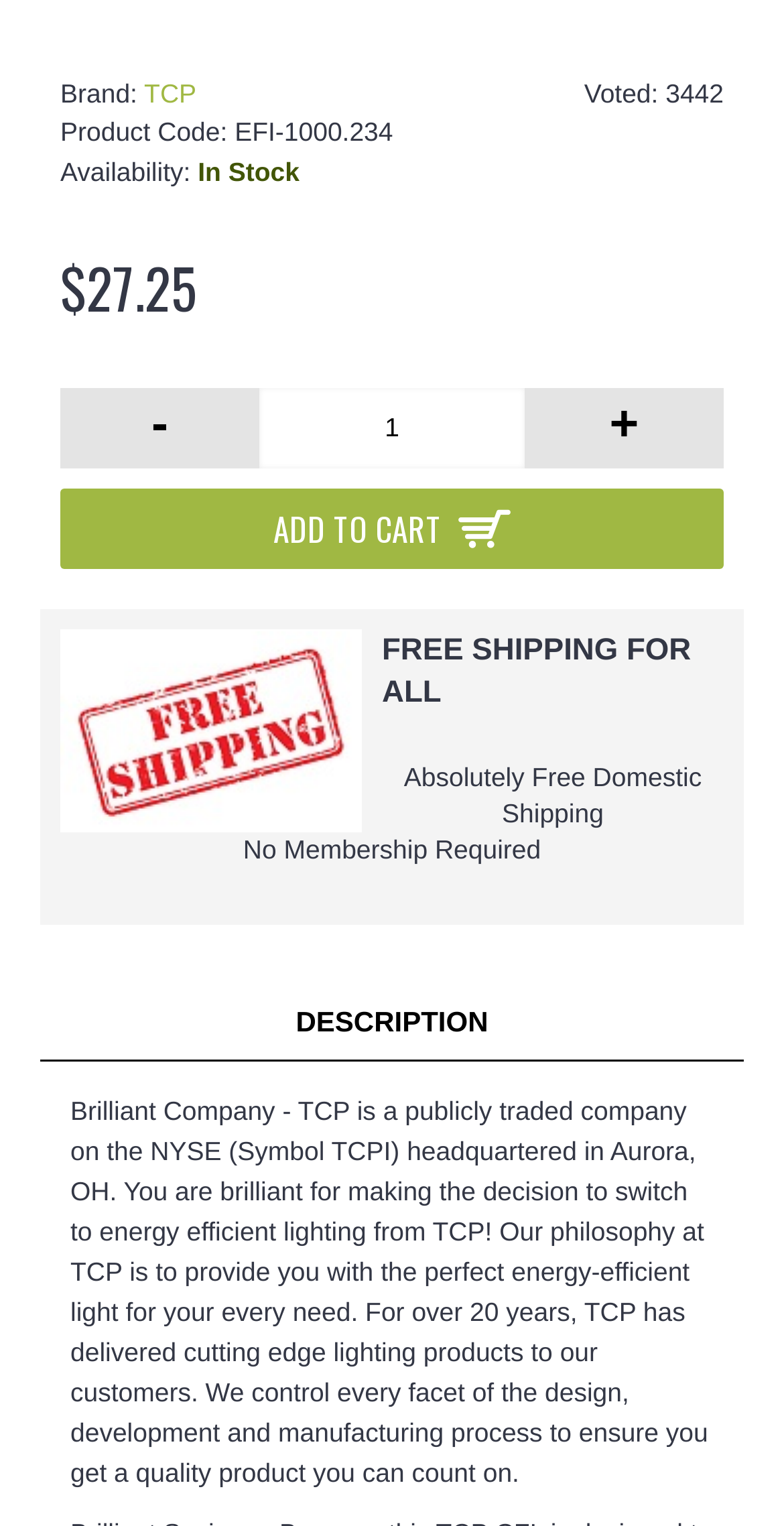Identify the bounding box coordinates for the UI element mentioned here: "TCP". Provide the coordinates as four float values between 0 and 1, i.e., [left, top, right, bottom].

[0.184, 0.051, 0.25, 0.071]